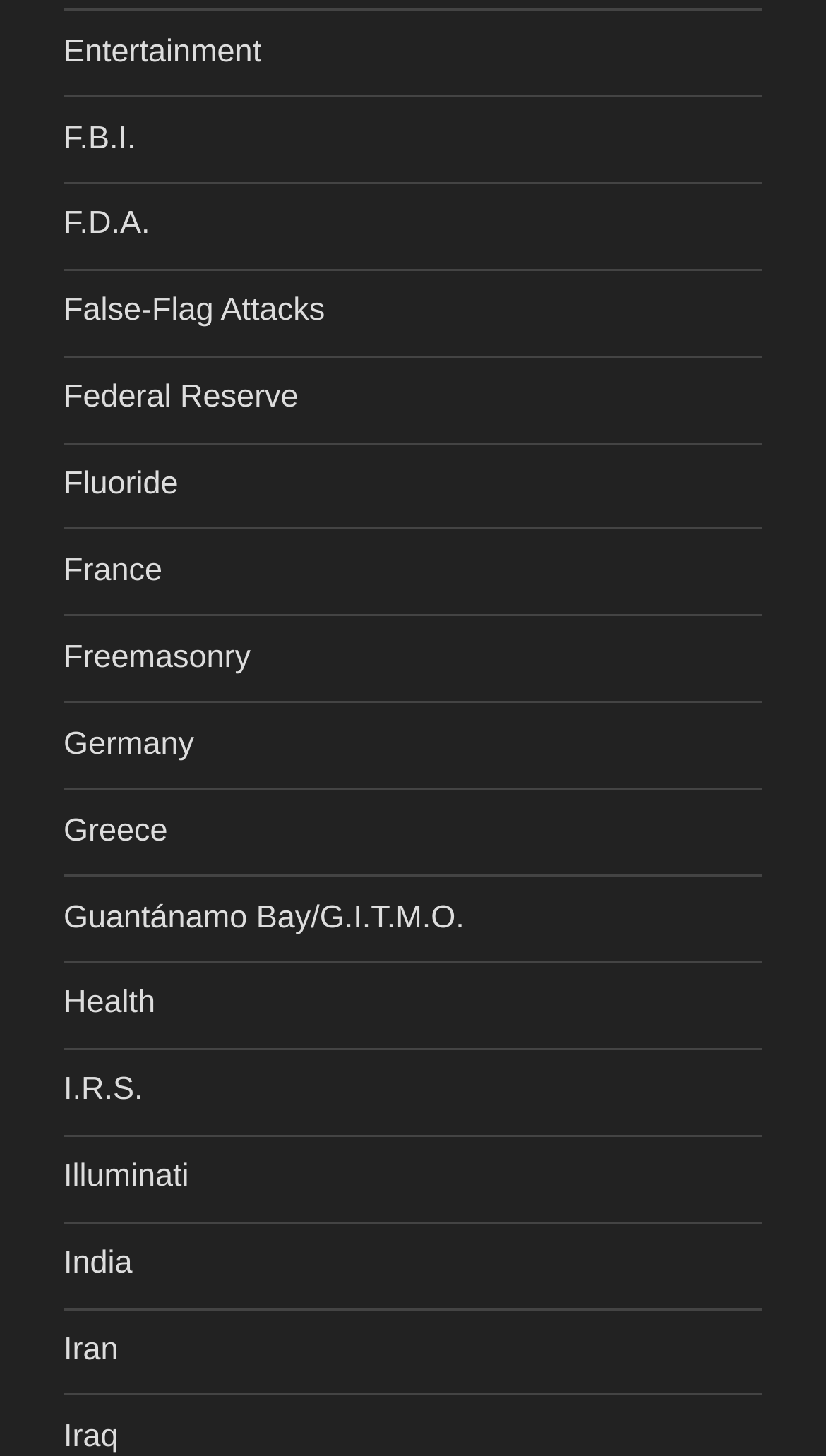Find the bounding box coordinates of the area to click in order to follow the instruction: "Read about Iran".

[0.077, 0.915, 0.143, 0.939]